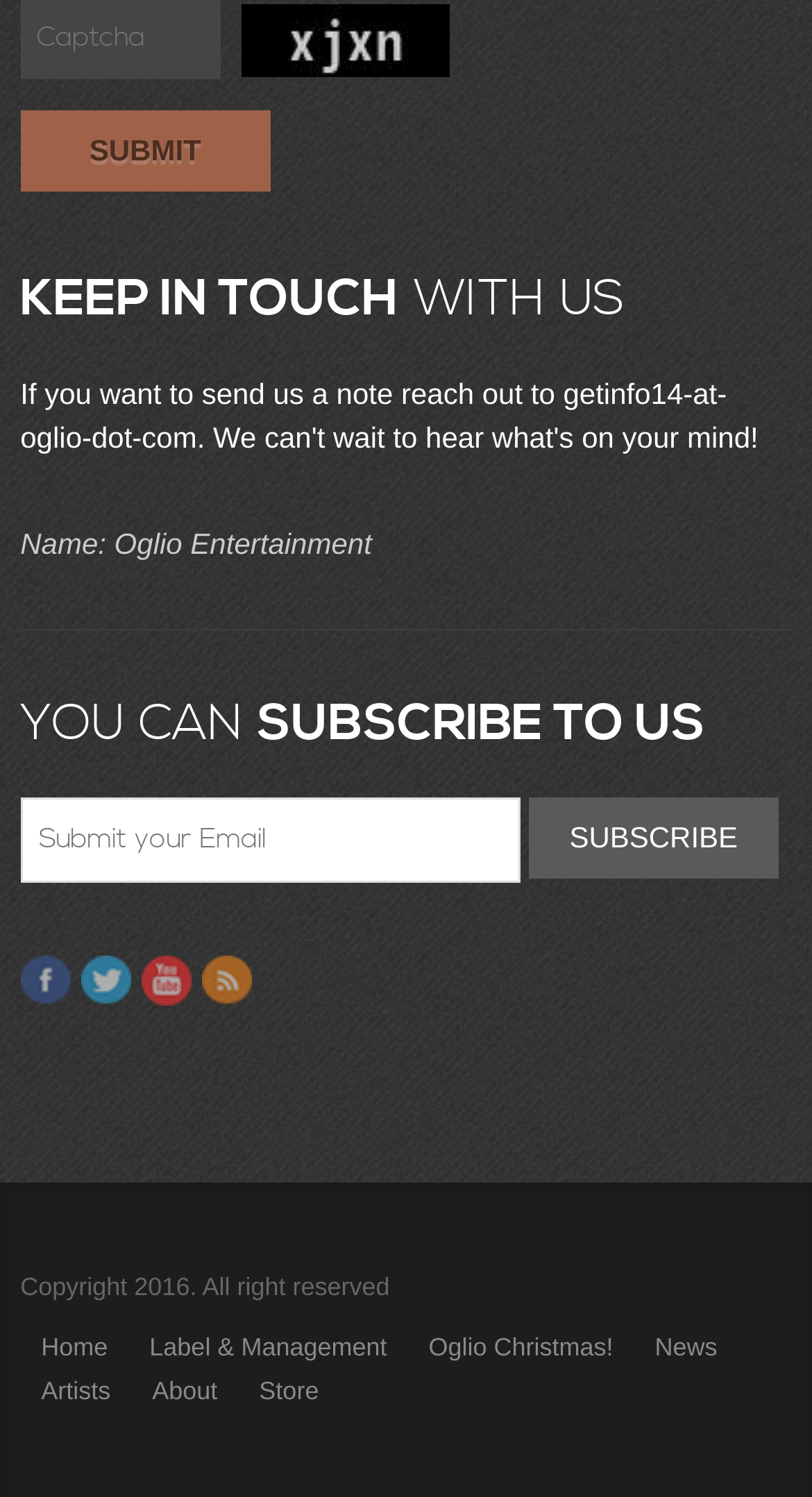Please locate the clickable area by providing the bounding box coordinates to follow this instruction: "Subscribe to the newsletter".

[0.651, 0.532, 0.959, 0.586]